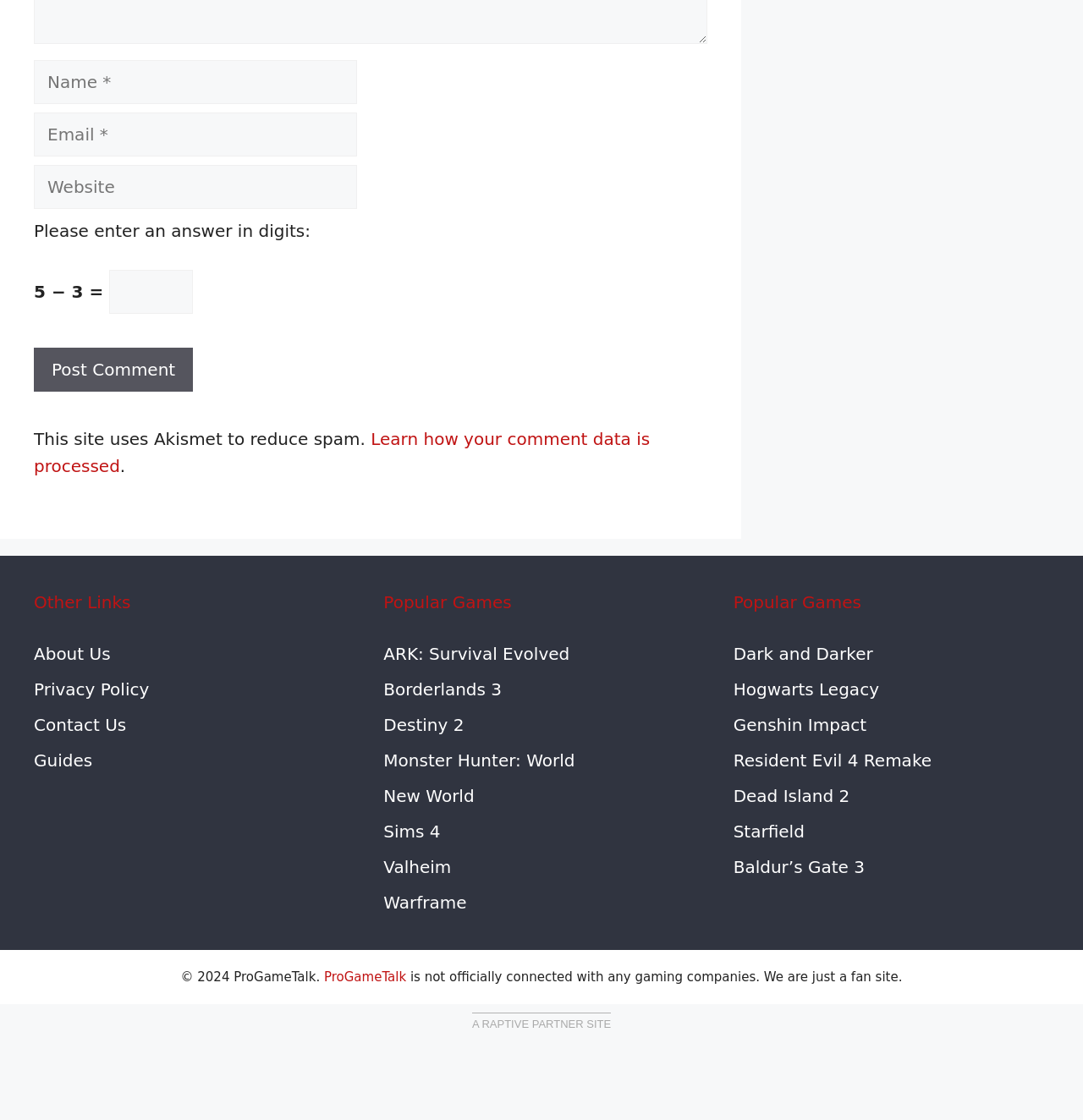What is the label of the first text box?
Please provide a single word or phrase as your answer based on the image.

Name